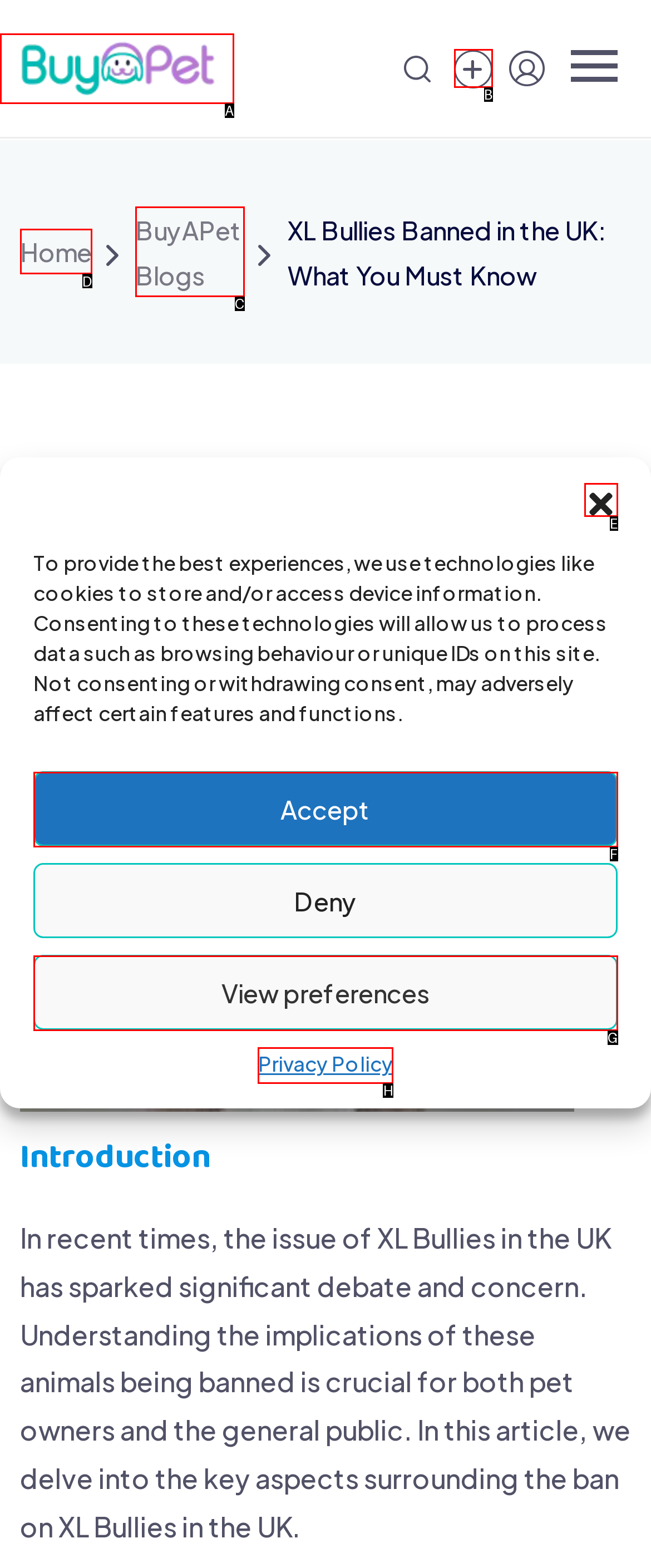Which HTML element among the options matches this description: BuyAPet Blogs? Answer with the letter representing your choice.

C